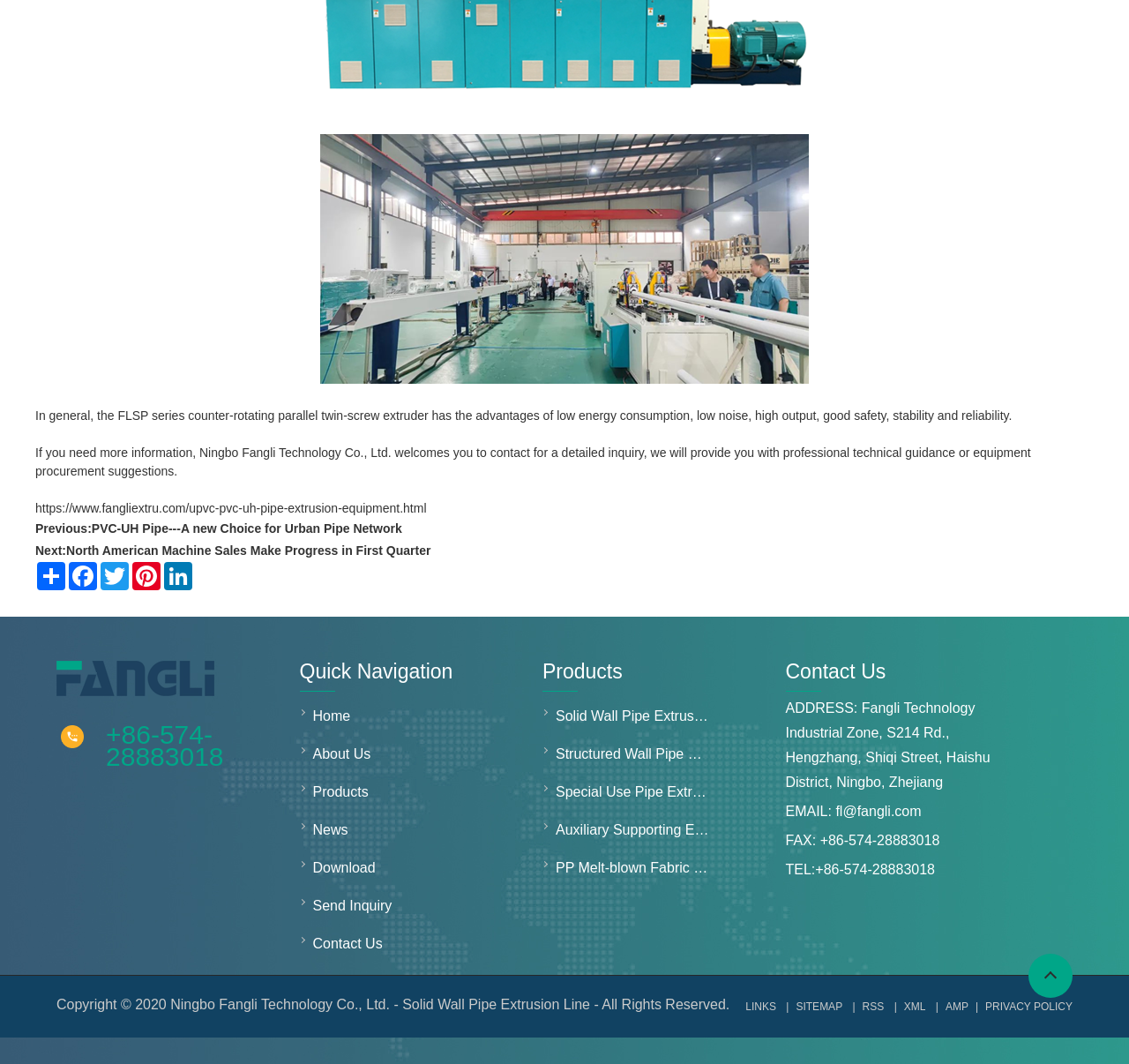Please locate the bounding box coordinates of the element's region that needs to be clicked to follow the instruction: "Share the page on Facebook". The bounding box coordinates should be provided as four float numbers between 0 and 1, i.e., [left, top, right, bottom].

[0.059, 0.528, 0.088, 0.555]